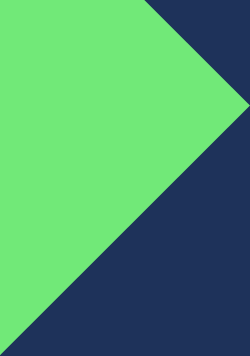Based on what you see in the screenshot, provide a thorough answer to this question: What approach to visual communication does the design reflect?

The geometric design's vibrant color scheme and dynamic layout reflect a modern and energetic approach to visual communication, making the webpage more engaging and attention-grabbing.